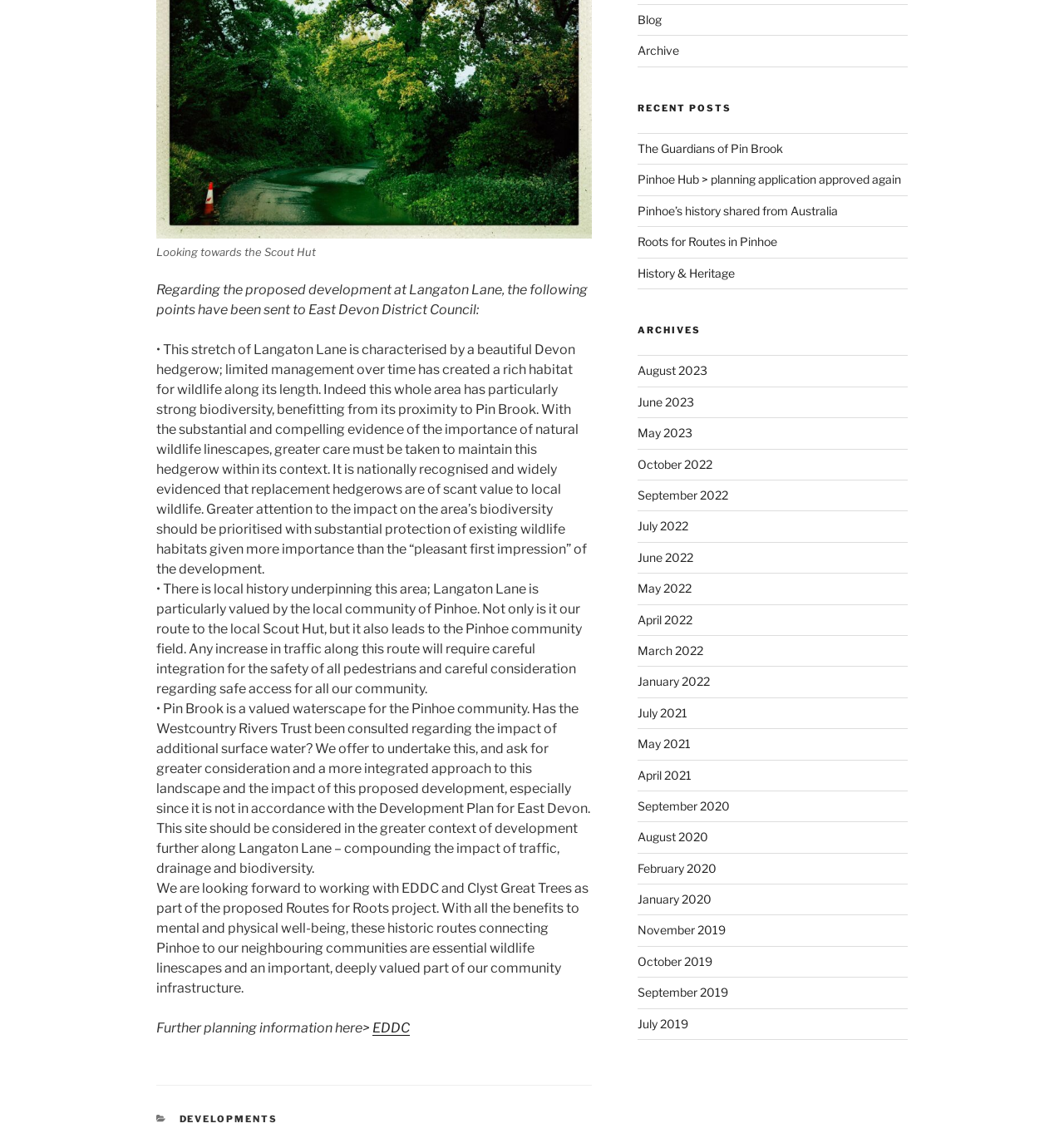Extract the bounding box coordinates for the HTML element that matches this description: "March 2022". The coordinates should be four float numbers between 0 and 1, i.e., [left, top, right, bottom].

[0.599, 0.56, 0.661, 0.573]